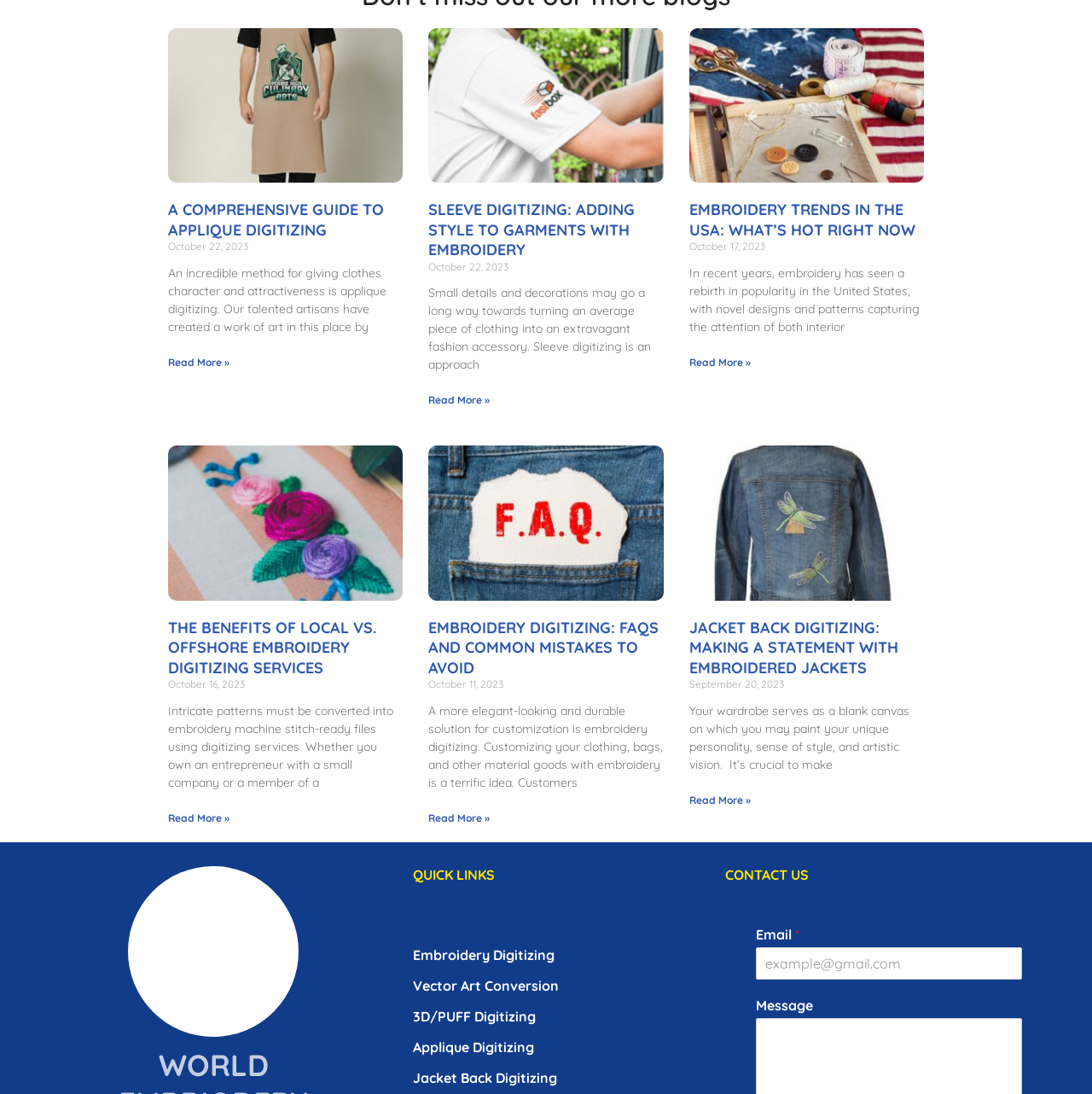Using the webpage screenshot and the element description parent_node: Email * name="wpforms[fields][1]" placeholder="example@gmail.com", determine the bounding box coordinates. Specify the coordinates in the format (top-left x, top-left y, bottom-right x, bottom-right y) with values ranging from 0 to 1.

[0.692, 0.866, 0.936, 0.896]